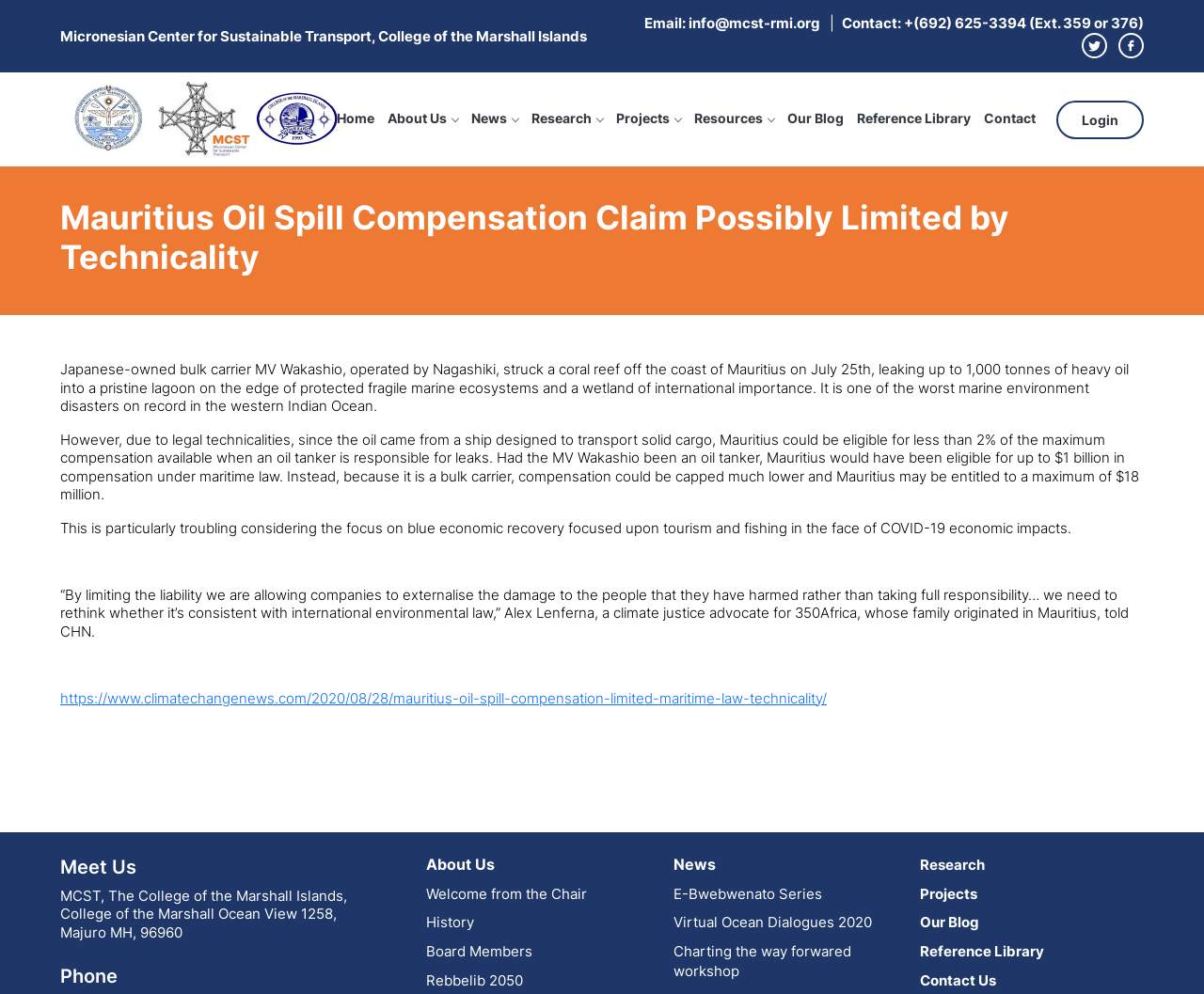Determine the bounding box coordinates of the clickable element to achieve the following action: 'Contact MCST via email'. Provide the coordinates as four float values between 0 and 1, formatted as [left, top, right, bottom].

[0.572, 0.014, 0.681, 0.032]